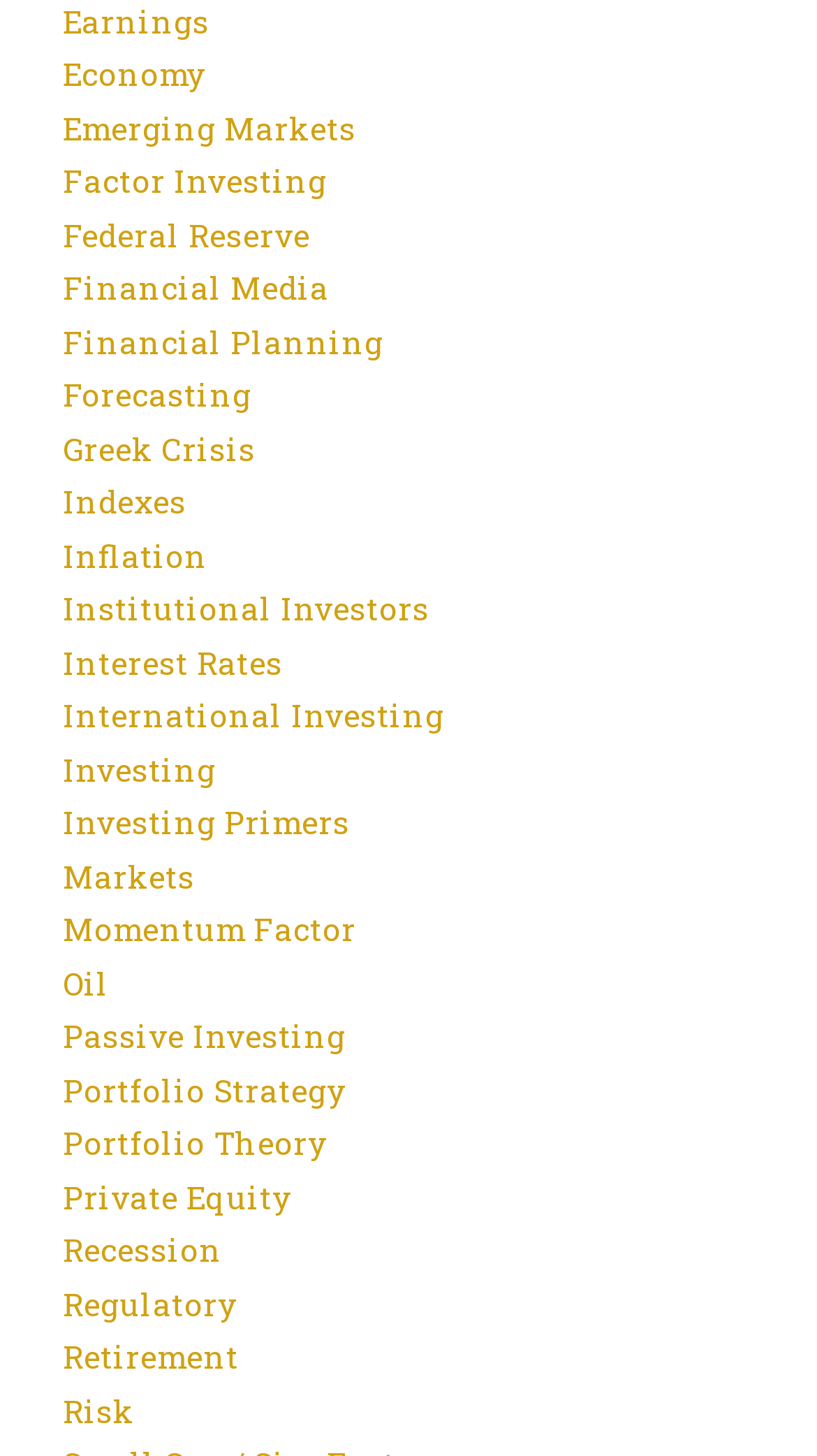Calculate the bounding box coordinates for the UI element based on the following description: "Financial Media". Ensure the coordinates are four float numbers between 0 and 1, i.e., [left, top, right, bottom].

[0.077, 0.181, 0.403, 0.217]